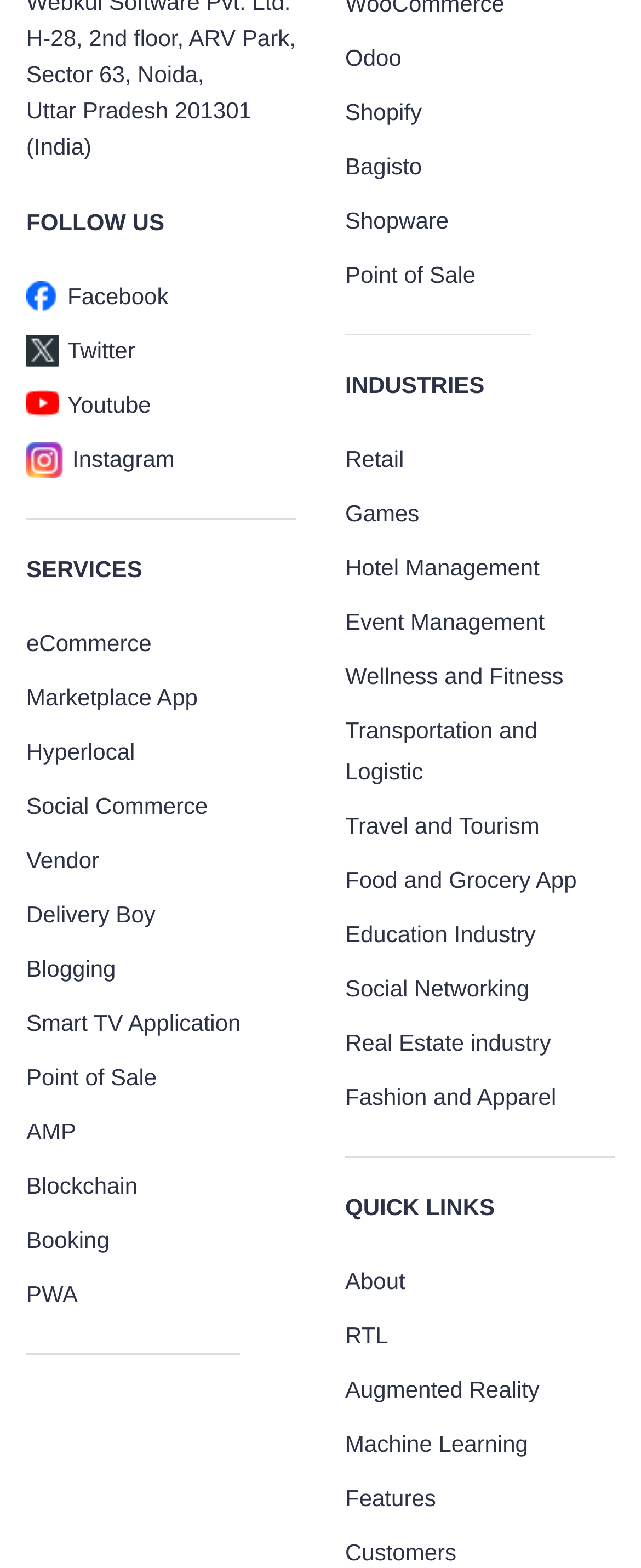Please identify the bounding box coordinates of the clickable region that I should interact with to perform the following instruction: "View Features". The coordinates should be expressed as four float numbers between 0 and 1, i.e., [left, top, right, bottom].

[0.538, 0.946, 0.68, 0.963]